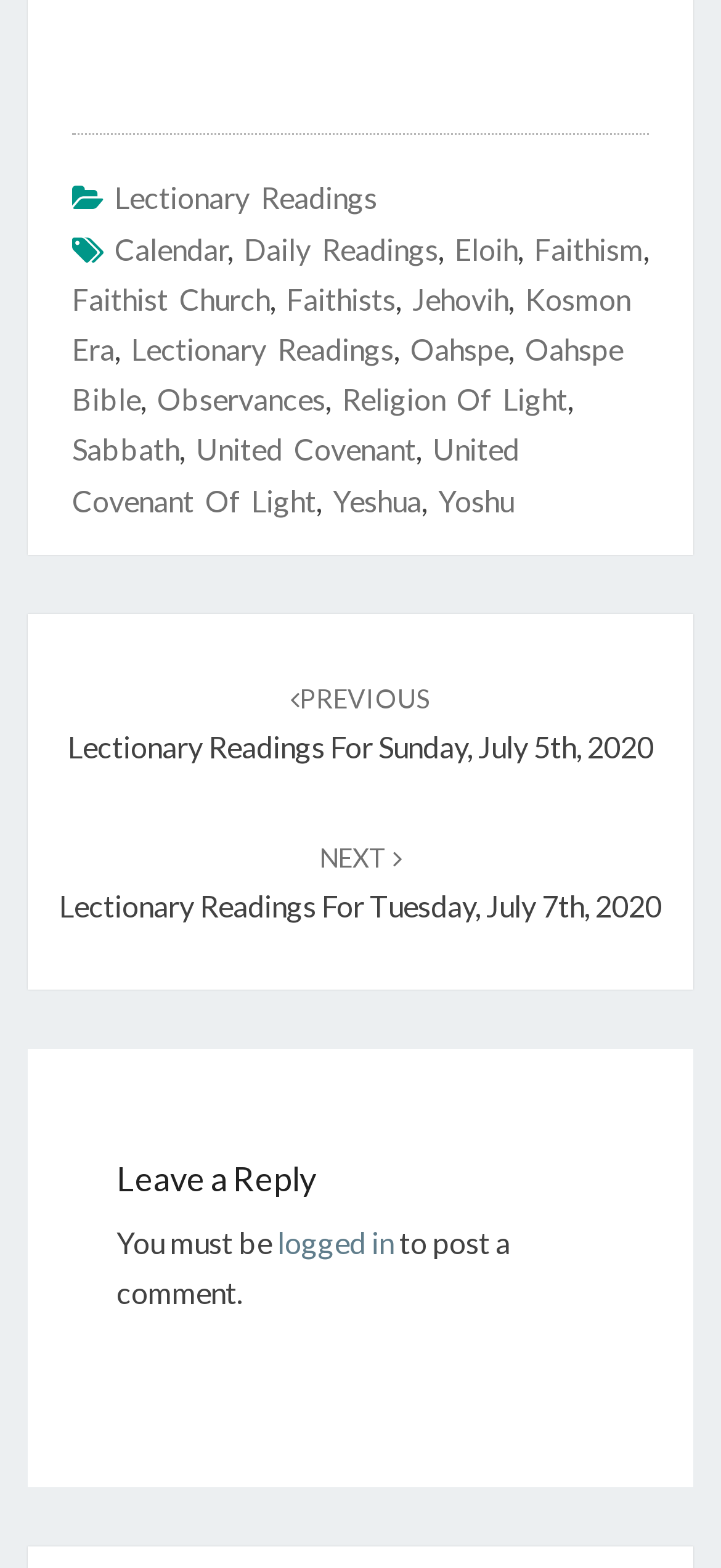What is the purpose of the 'Leave a Reply' section?
Give a single word or phrase as your answer by examining the image.

To post a comment